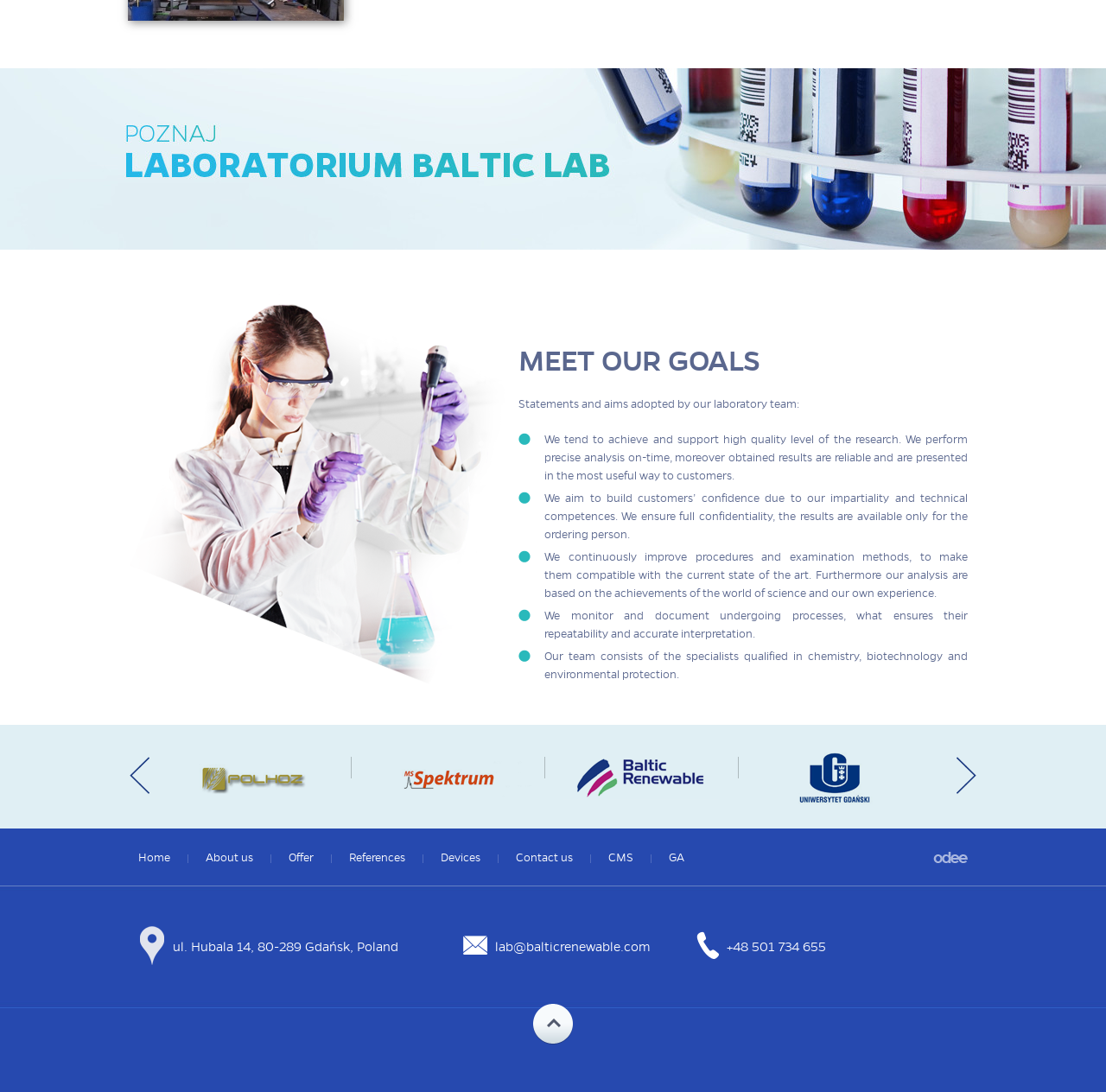Determine the bounding box coordinates for the area that should be clicked to carry out the following instruction: "Click the 'Strony internetowe - odee.pl' link".

[0.844, 0.78, 0.875, 0.794]